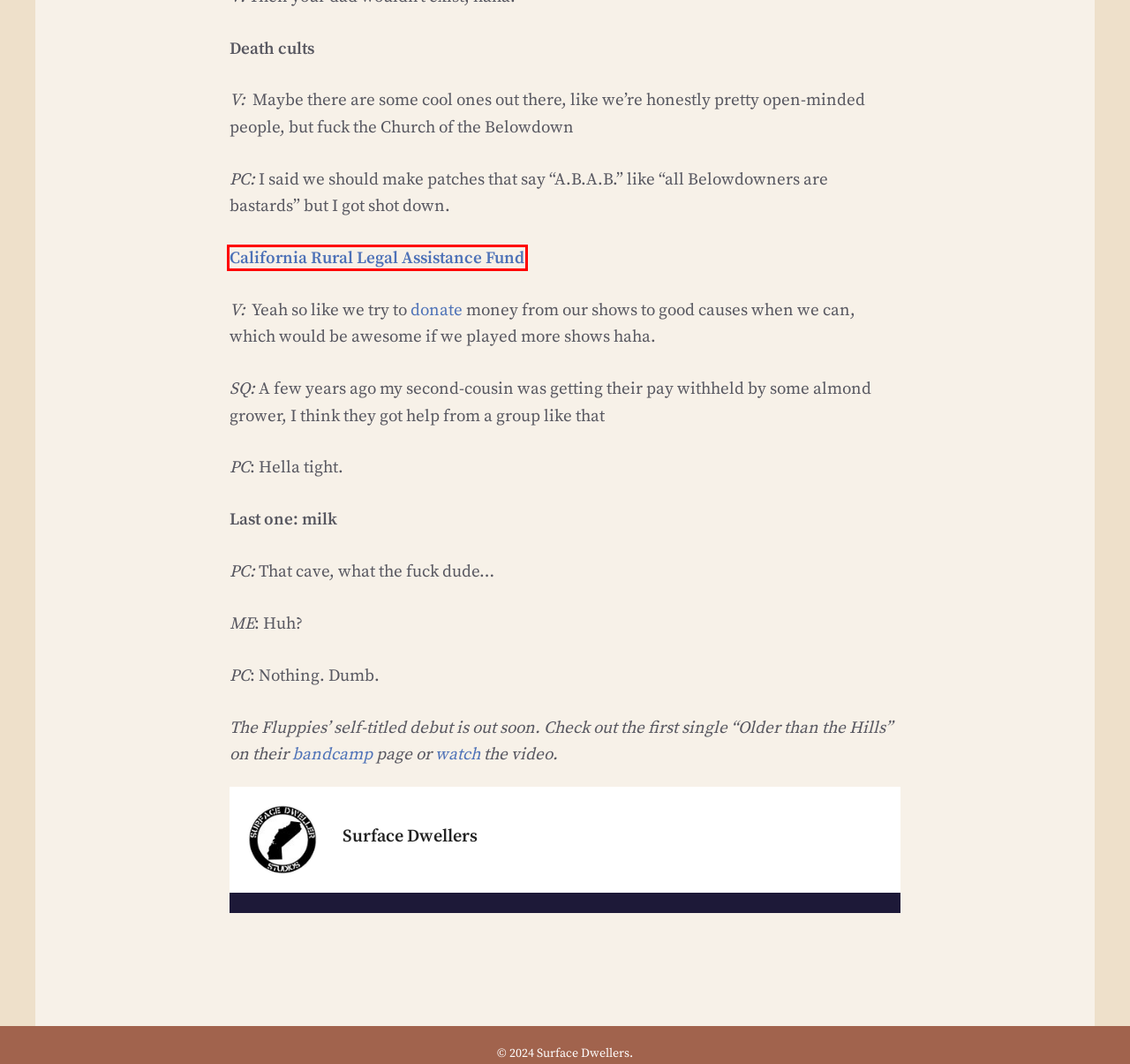Review the screenshot of a webpage that includes a red bounding box. Choose the most suitable webpage description that matches the new webpage after clicking the element within the red bounding box. Here are the candidates:
A. Welcome to Los Suelos
B. Stories - Los Suelos
C. About - Los Suelos
D. EVENTS | crlafoundation
E. DONATE | crlafoundation
F. California Rural Legal Assistance Foundation
G. Submissions - Los Suelos
H. Surface Dwellers, Author at Los Suelos

F